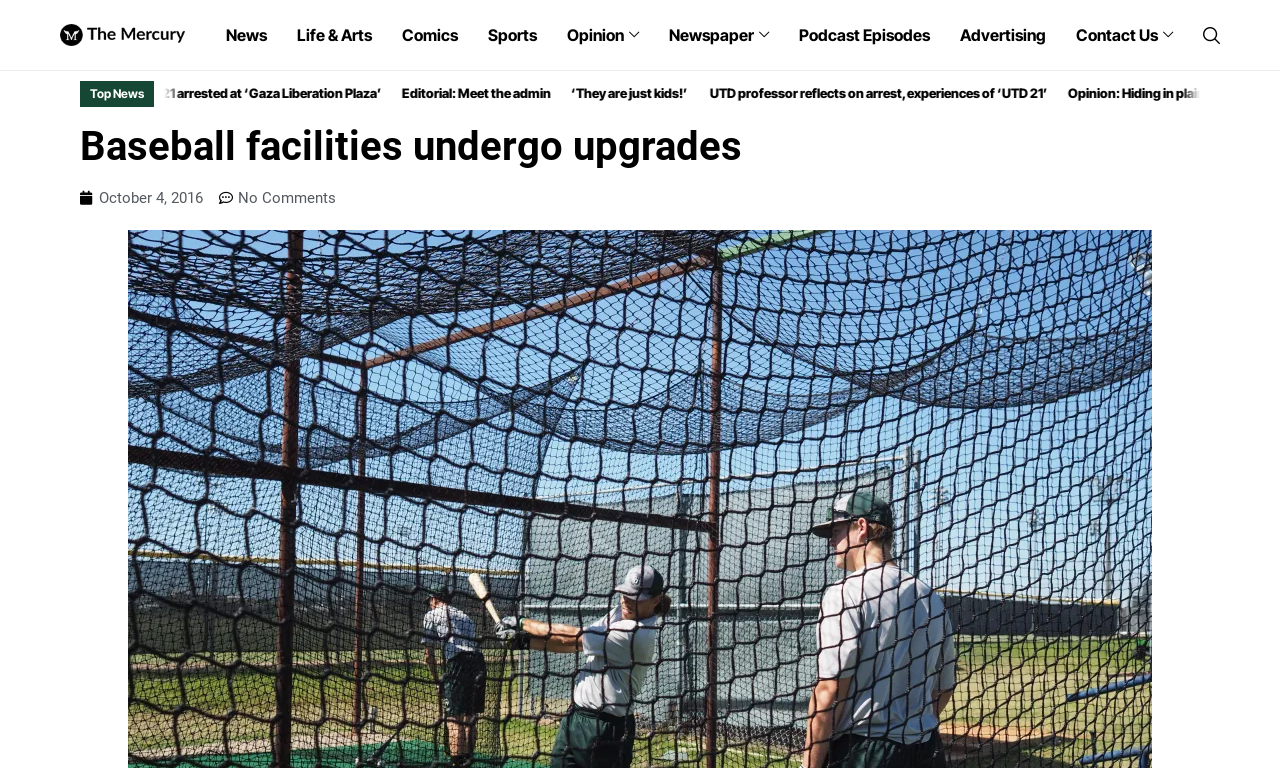Give a detailed account of the webpage's layout and content.

The webpage appears to be the online version of a student-run newspaper, THE MERCURY, with a focus on news and articles related to the University of Texas at Dallas (UTD). 

At the top left, there is a logo with the text "UTD's student-run newspaper since 1980" accompanied by two images. Below this, there is a navigation menu with links to different sections of the newspaper, including News, Life & Arts, Comics, Sports, Opinion, Newspaper, Podcast Episodes, Advertising, and Contact Us.

To the right of the navigation menu, there is a section labeled "Top News" with three article headings: "Editorial: Meet the admin", "‘They are just kids!’", and "UTD professor reflects on arrest, experiences of ‘UTD 21’". Each of these headings is a link to the corresponding article.

Below these article headings, there is a main article titled "Baseball facilities undergo upgrades" with a publication date of October 4, 2016, and an indication that there are no comments on the article. The article appears to discuss the addition of a new batting cage to the baseball field and the upcoming installation of a press box.